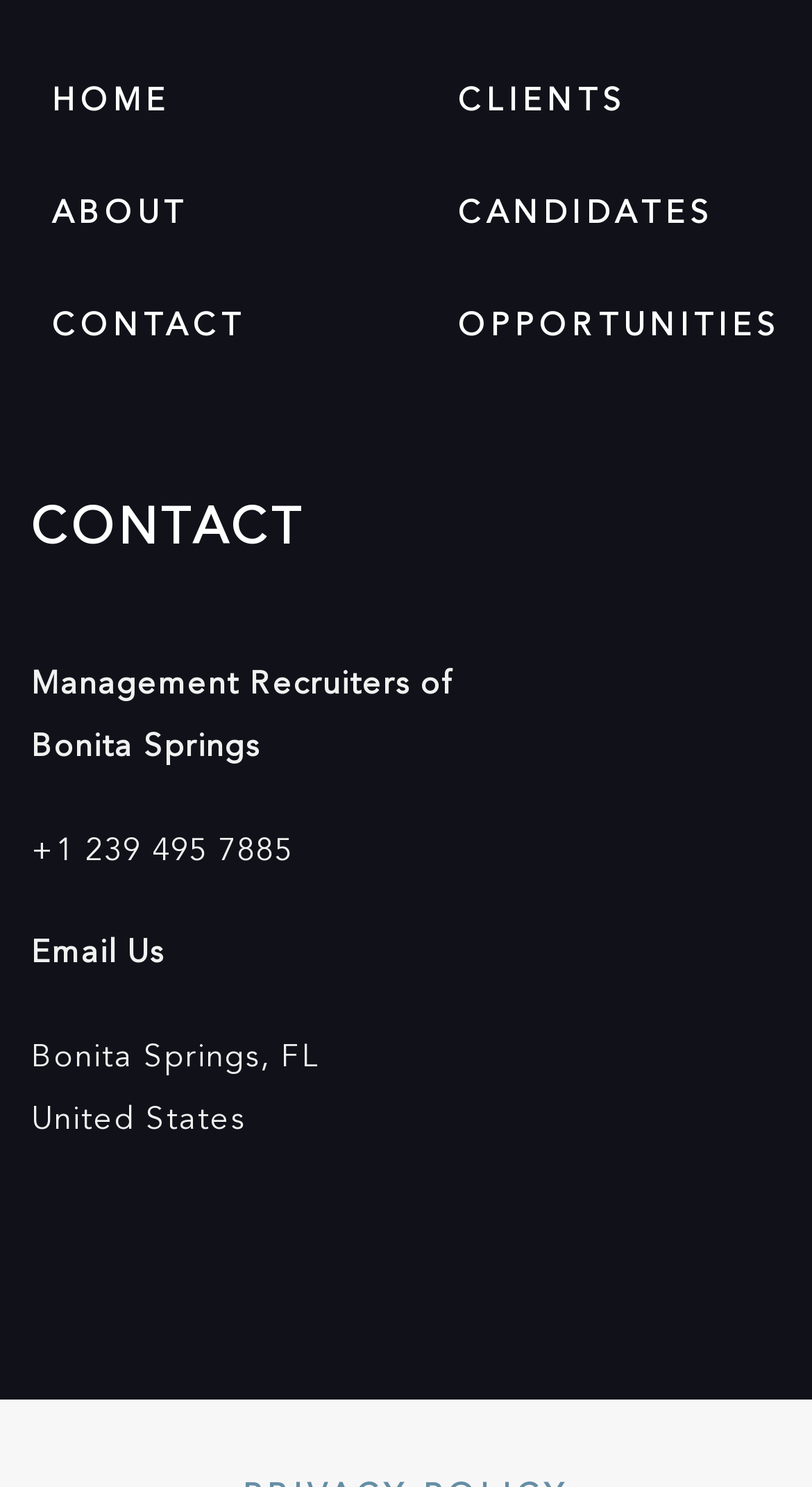Locate the bounding box of the UI element based on this description: "Email Us". Provide four float numbers between 0 and 1 as [left, top, right, bottom].

[0.038, 0.625, 0.203, 0.657]